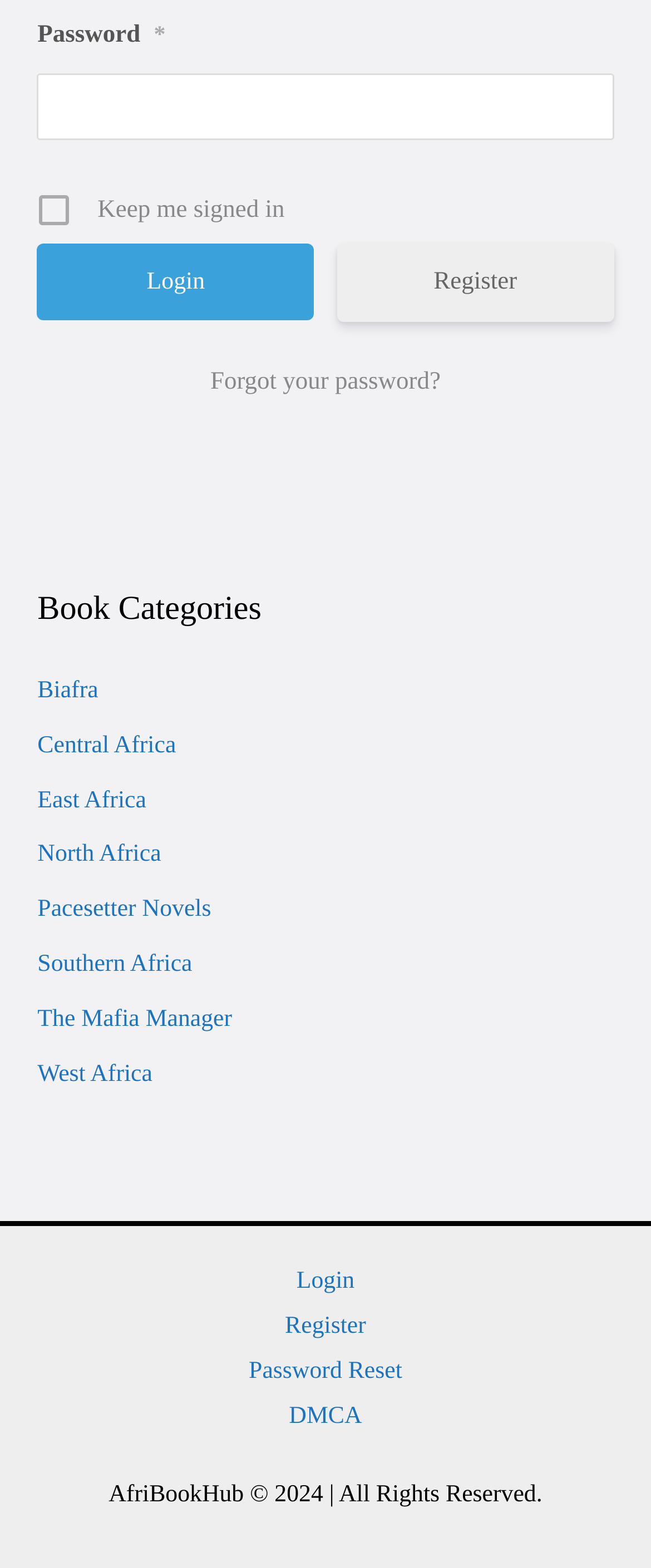What is the name of the website?
Could you answer the question with a detailed and thorough explanation?

The name of the website is AfriBookHub, as indicated by the copyright notice at the bottom of the page, which reads 'AfriBookHub © 2024 | All Rights Reserved.'